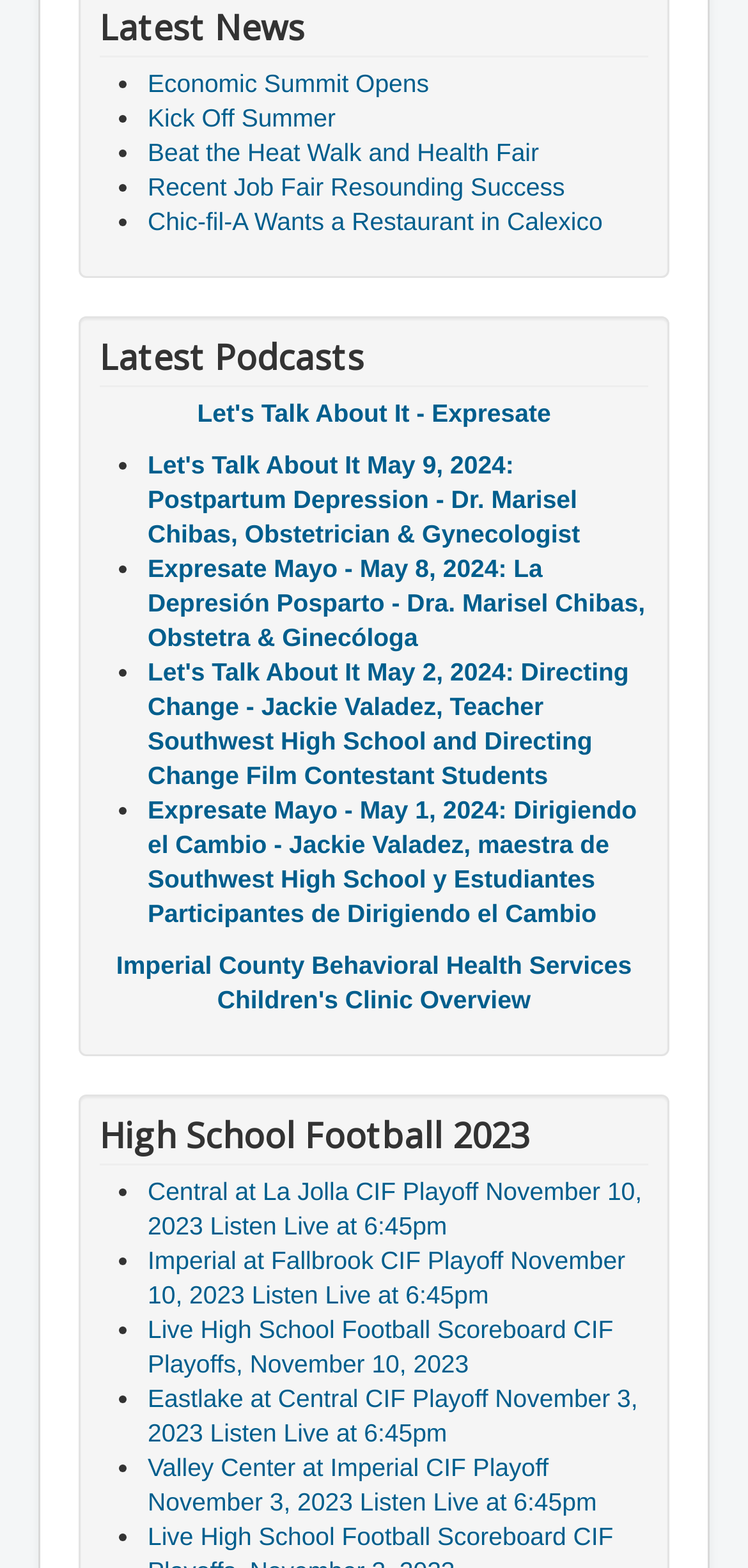Please find the bounding box coordinates in the format (top-left x, top-left y, bottom-right x, bottom-right y) for the given element description. Ensure the coordinates are floating point numbers between 0 and 1. Description: Economic Summit Opens

[0.197, 0.044, 0.574, 0.063]